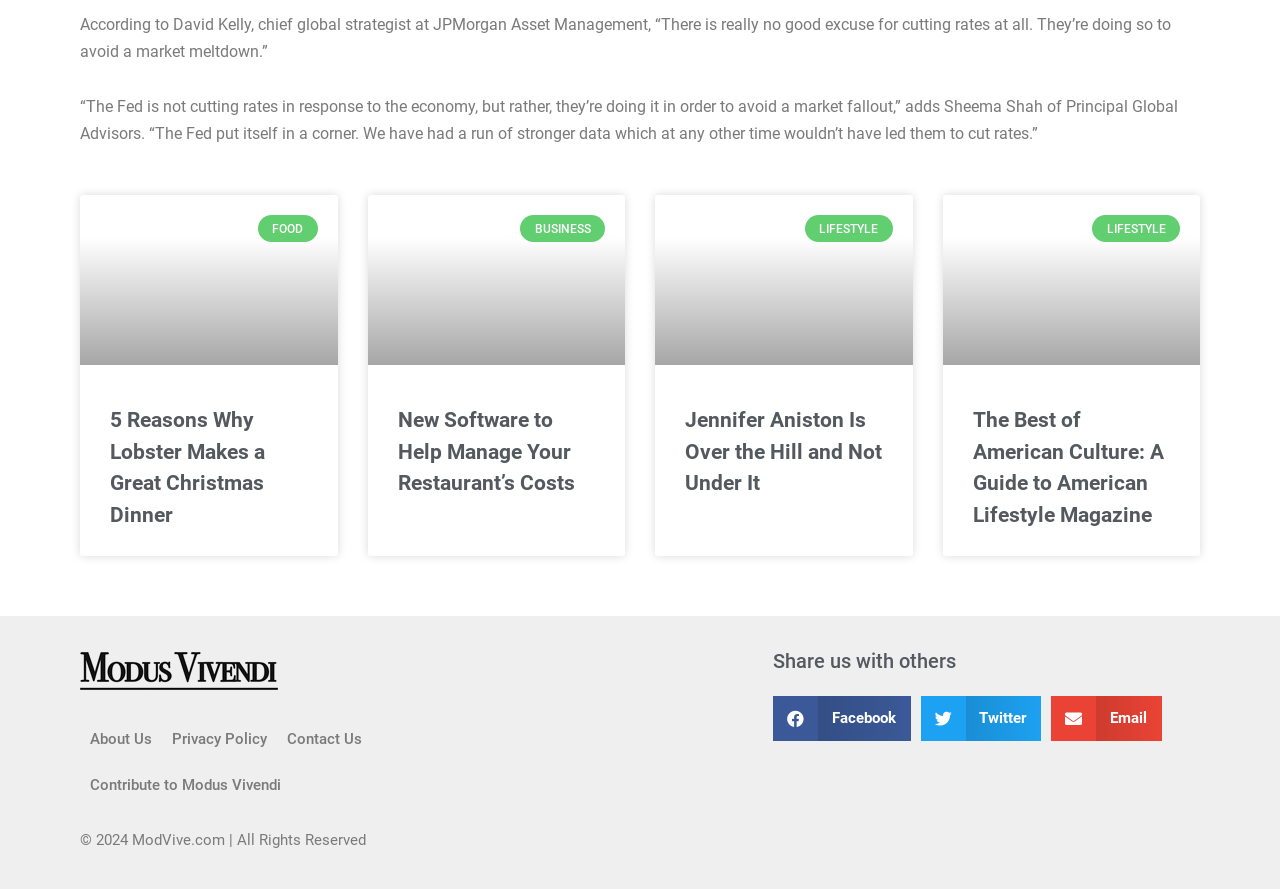What is the copyright year of the website?
Using the image as a reference, answer the question with a short word or phrase.

2024